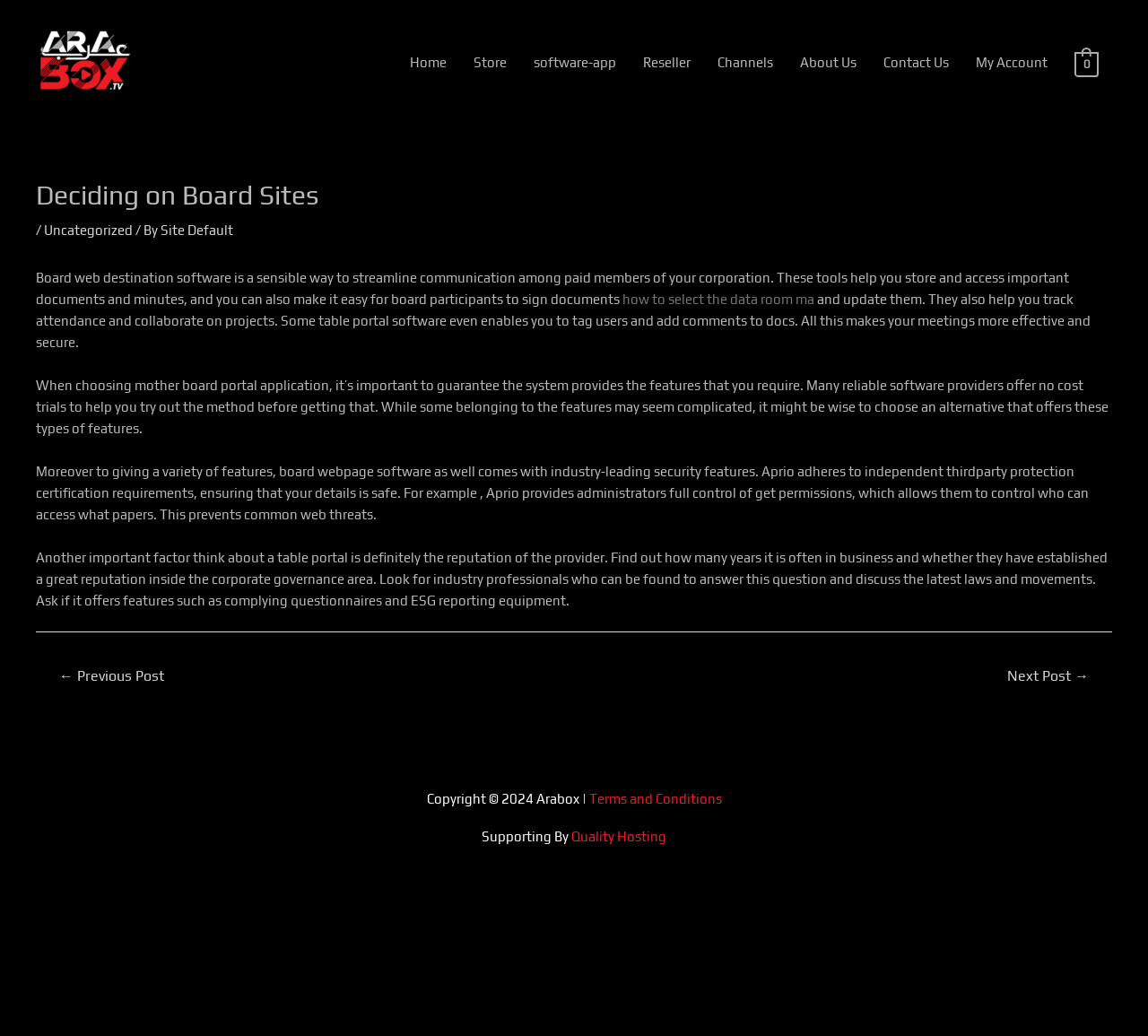Identify the bounding box coordinates for the UI element described as: "Next Post →". The coordinates should be provided as four floats between 0 and 1: [left, top, right, bottom].

[0.859, 0.638, 0.967, 0.671]